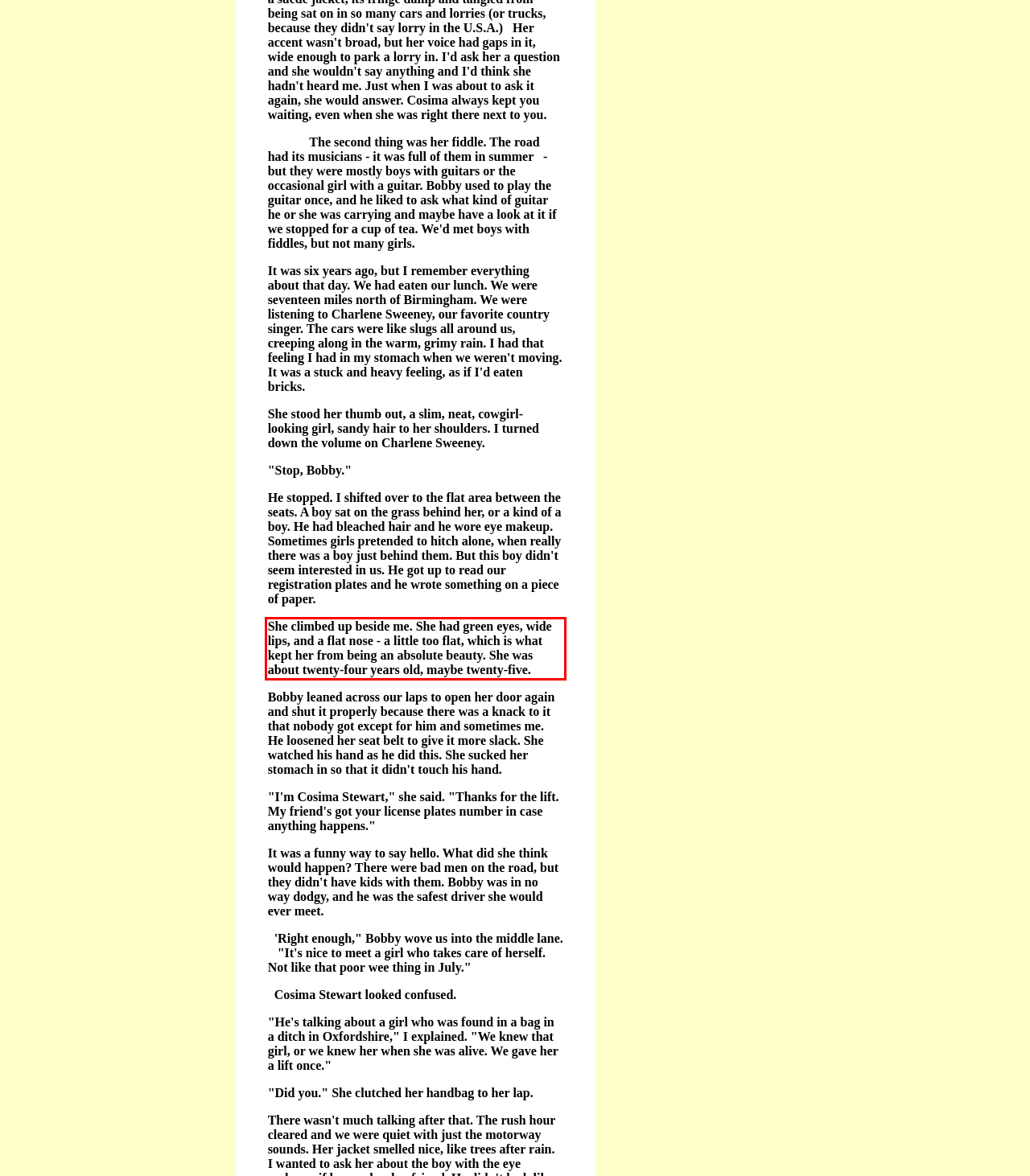Using the provided screenshot of a webpage, recognize the text inside the red rectangle bounding box by performing OCR.

She climbed up beside me. She had green eyes, wide lips, and a flat nose - a little too flat, which is what kept her from being an absolute beauty. She was about twenty-four years old, maybe twenty-five.